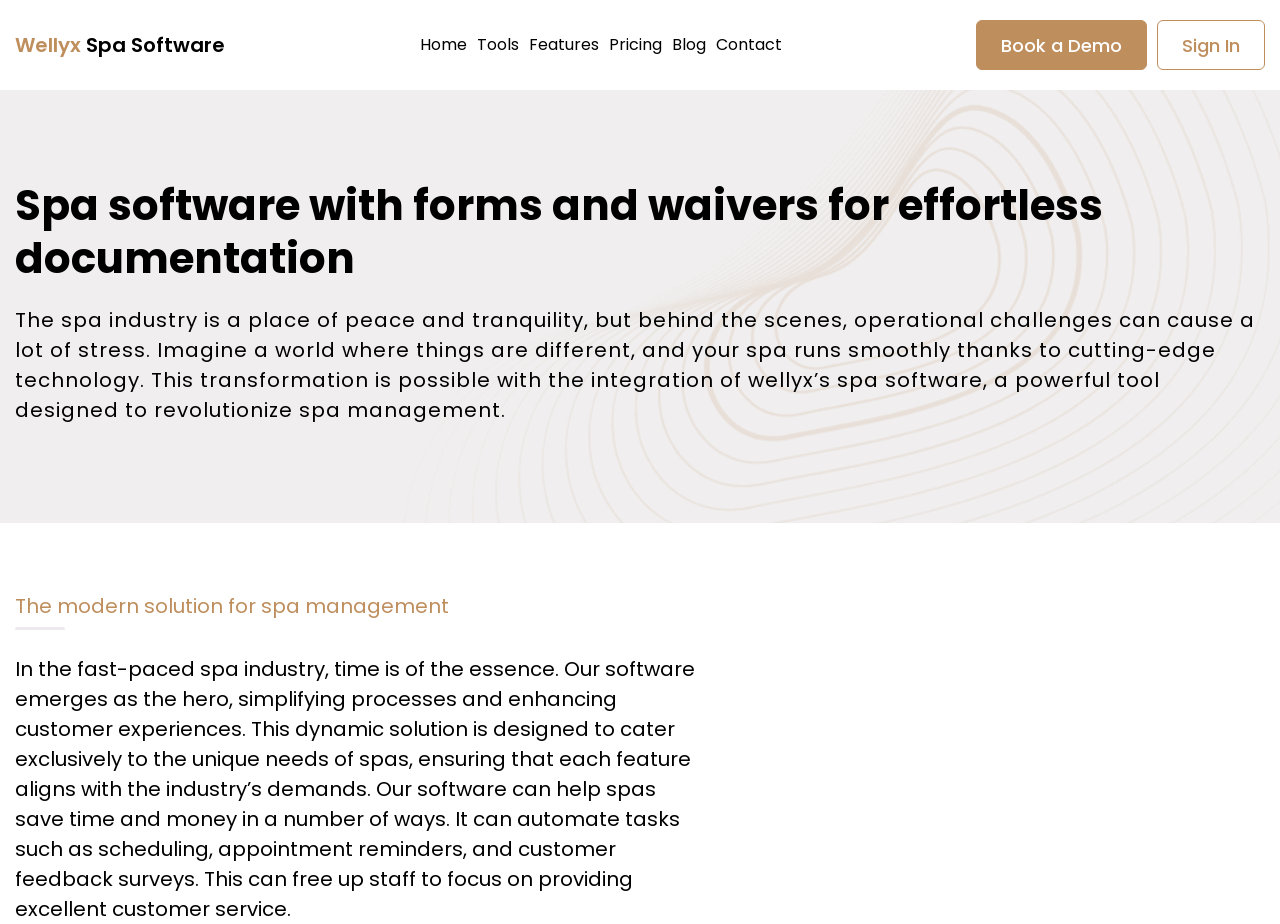Determine the bounding box for the UI element described here: "Capitol Gift Shop".

None